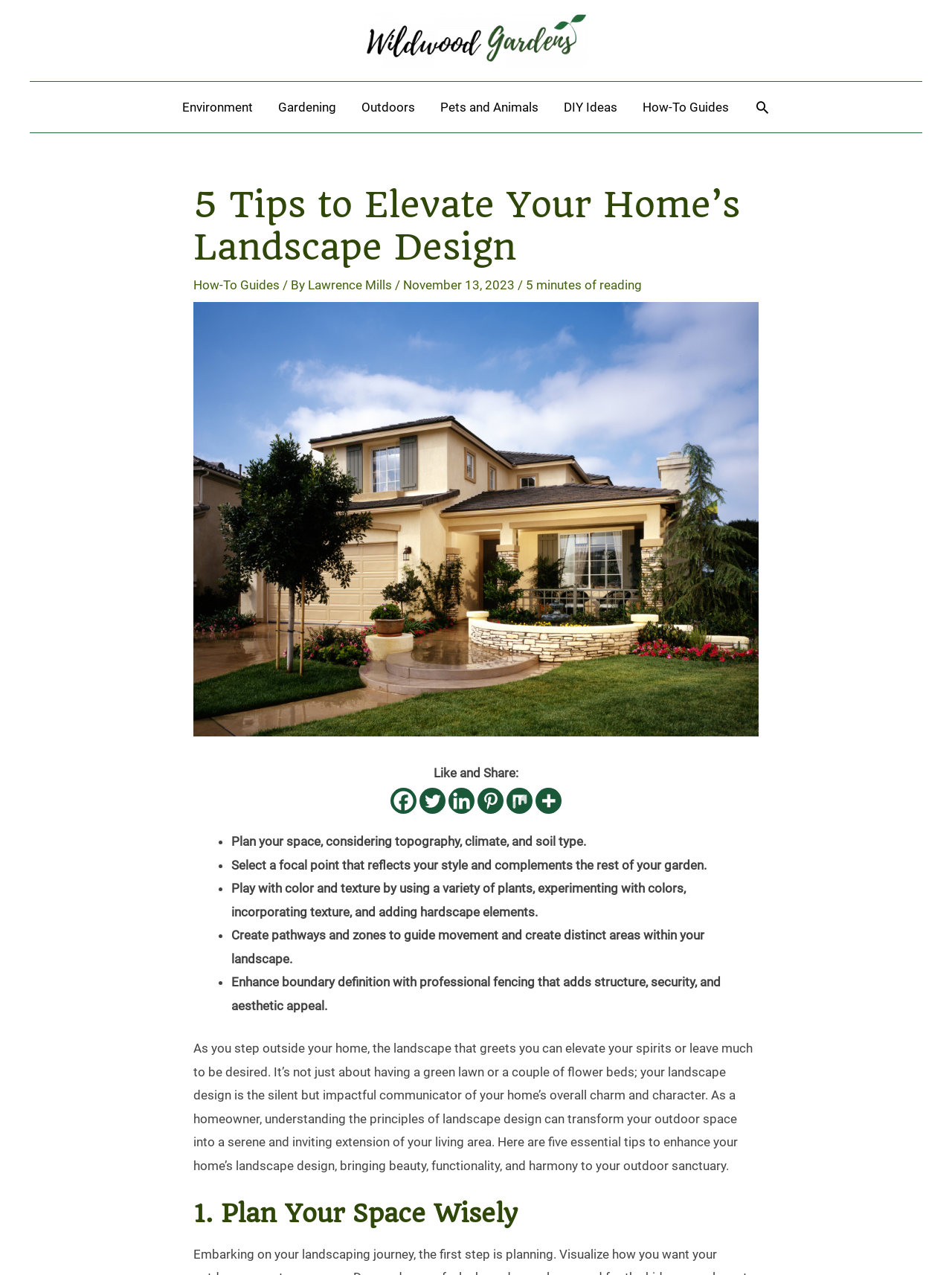Provide the bounding box coordinates of the area you need to click to execute the following instruction: "Read the 5 tips to elevate your home's landscape design".

[0.203, 0.144, 0.797, 0.211]